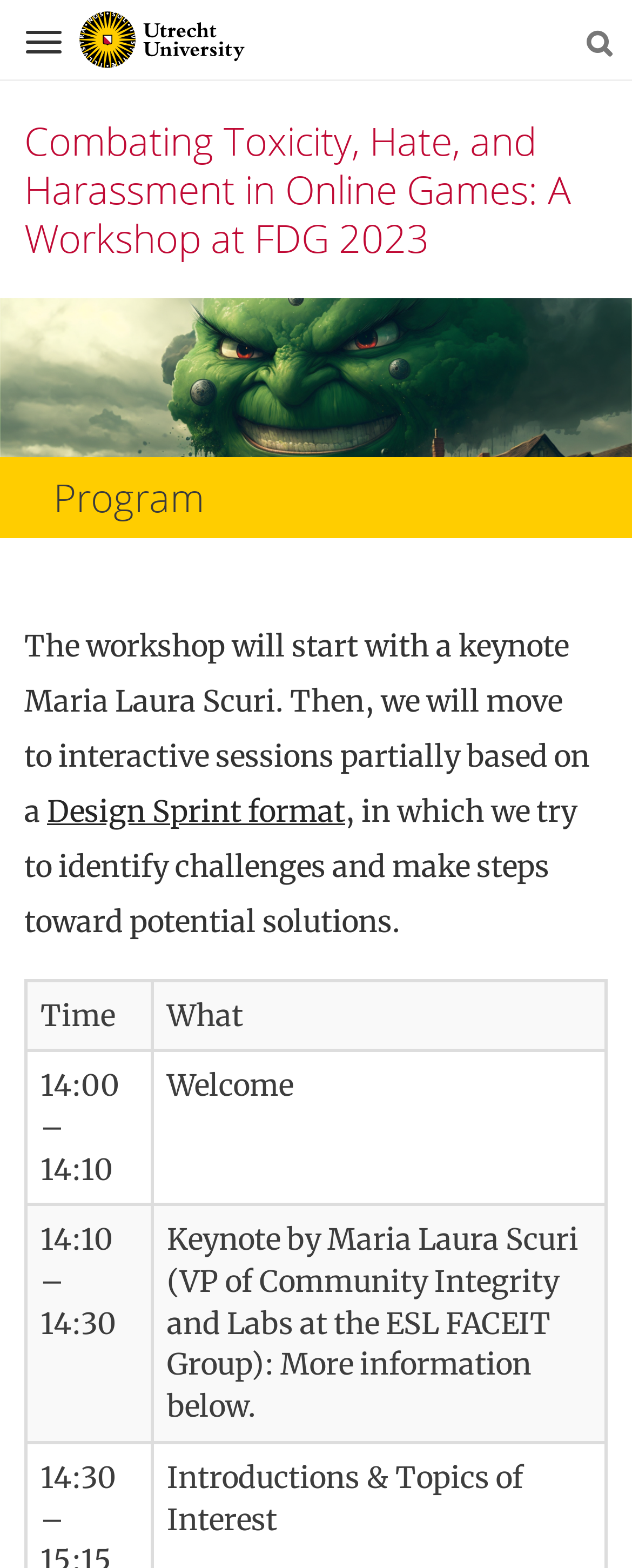Using the provided element description: "Design Sprint format", identify the bounding box coordinates. The coordinates should be four floats between 0 and 1 in the order [left, top, right, bottom].

[0.074, 0.505, 0.546, 0.529]